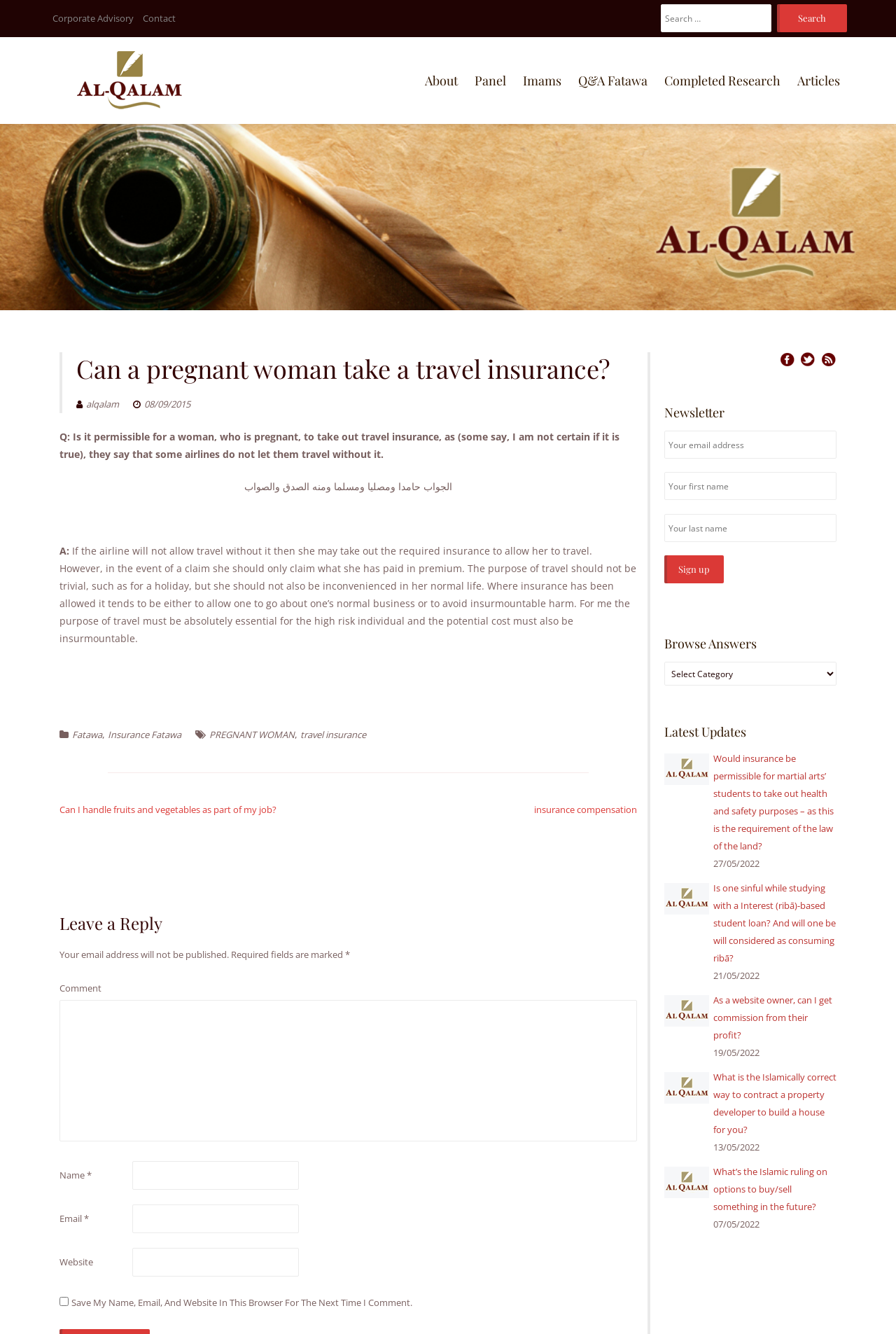What is the format of the date in the 'Latest Updates' section?
Examine the screenshot and reply with a single word or phrase.

DD/MM/YYYY